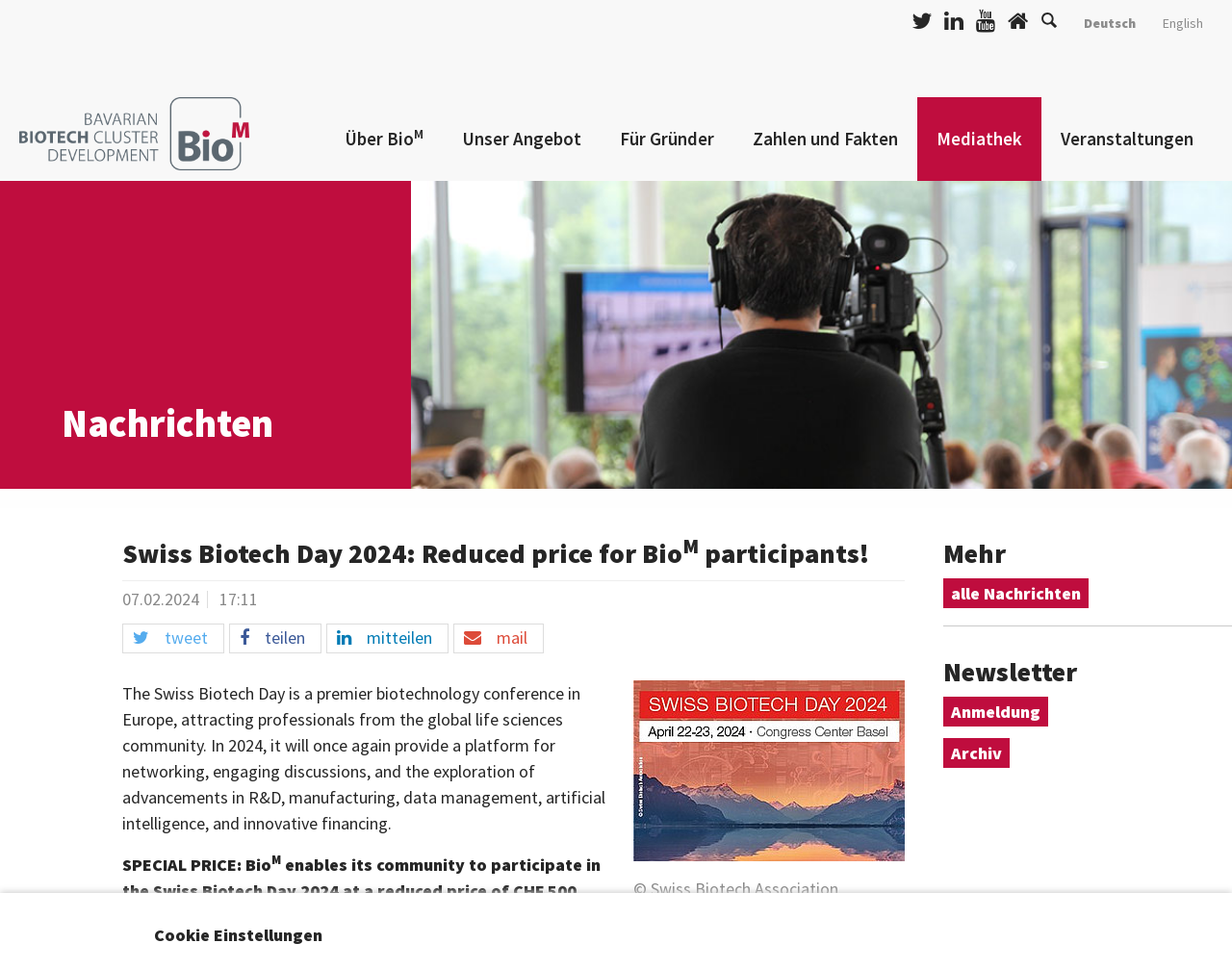Bounding box coordinates are specified in the format (top-left x, top-left y, bottom-right x, bottom-right y). All values are floating point numbers bounded between 0 and 1. Please provide the bounding box coordinate of the region this sentence describes: Zahlen und Fakten

[0.595, 0.1, 0.745, 0.187]